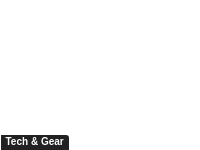What is the target audience of the website?
Please look at the screenshot and answer in one word or a short phrase.

Tech-savvy individuals